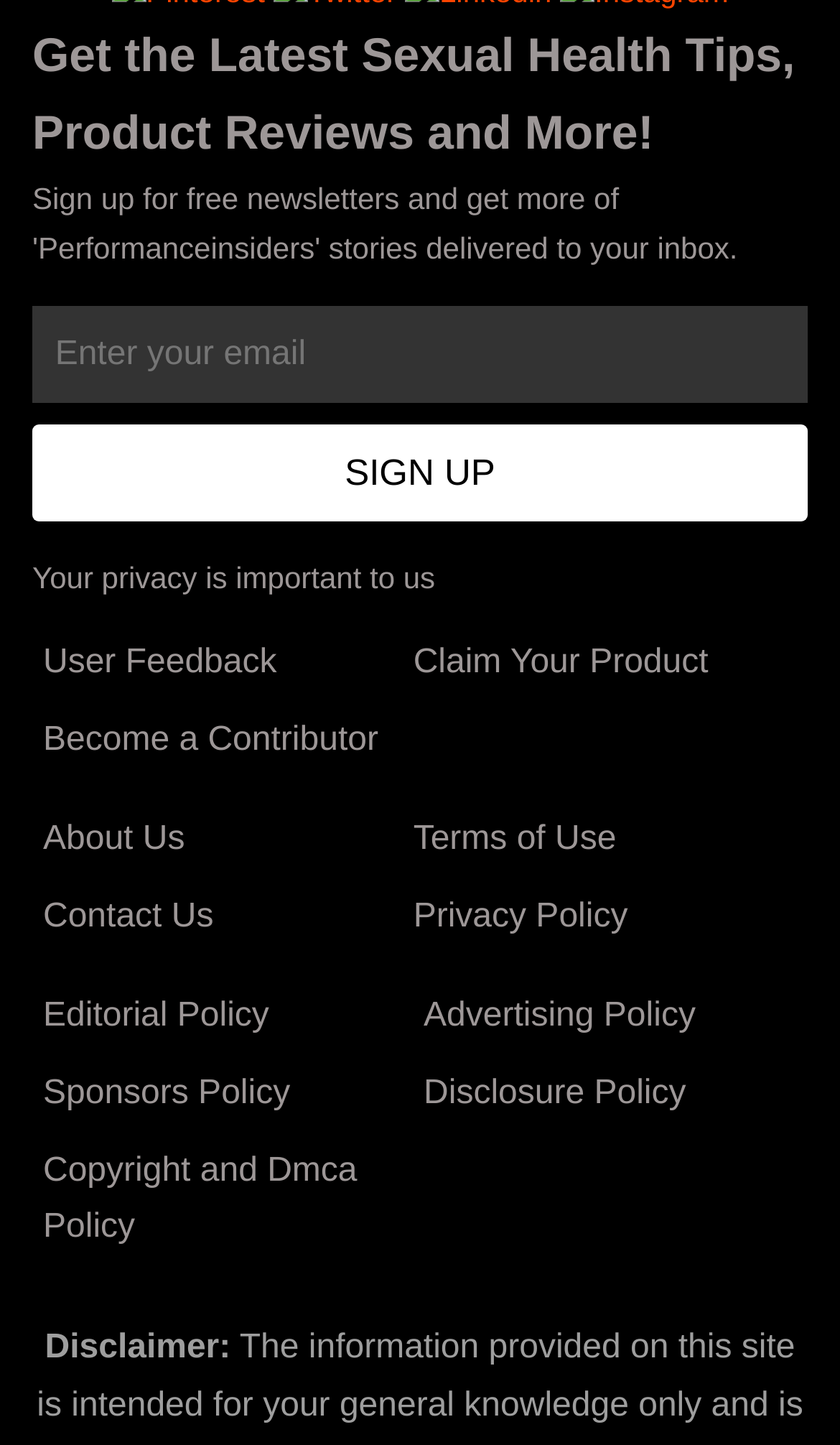What can users do on the website?
Craft a detailed and extensive response to the question.

The link 'Claim Your Product' is present on the page, indicating that users can claim a product on the website, possibly after signing up or meeting certain criteria.